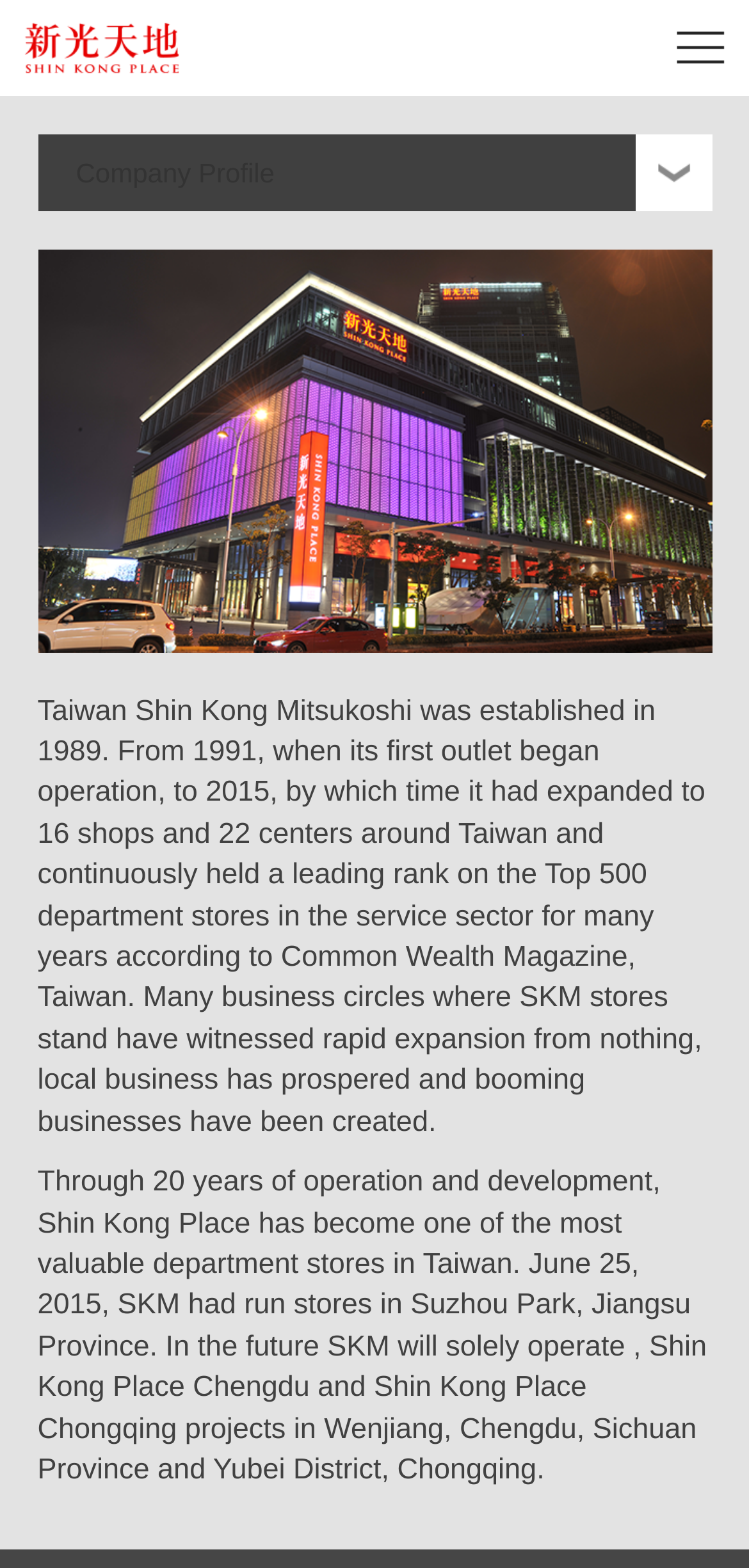Bounding box coordinates should be in the format (top-left x, top-left y, bottom-right x, bottom-right y) and all values should be floating point numbers between 0 and 1. Determine the bounding box coordinate for the UI element described as: Corporate Spirit and Values

[0.101, 0.247, 0.54, 0.267]